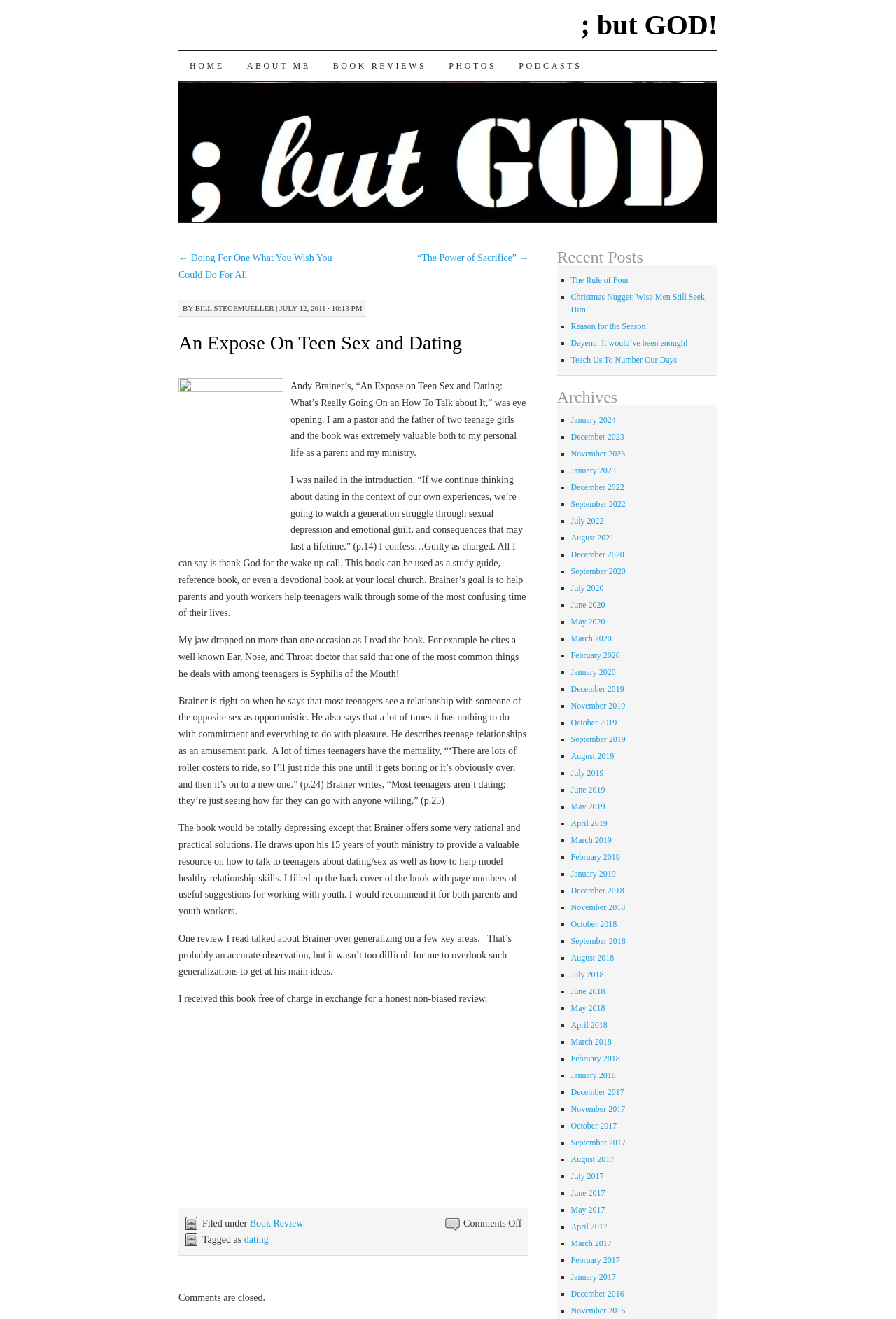Determine the bounding box coordinates of the element's region needed to click to follow the instruction: "Click on the Donate link". Provide these coordinates as four float numbers between 0 and 1, formatted as [left, top, right, bottom].

None